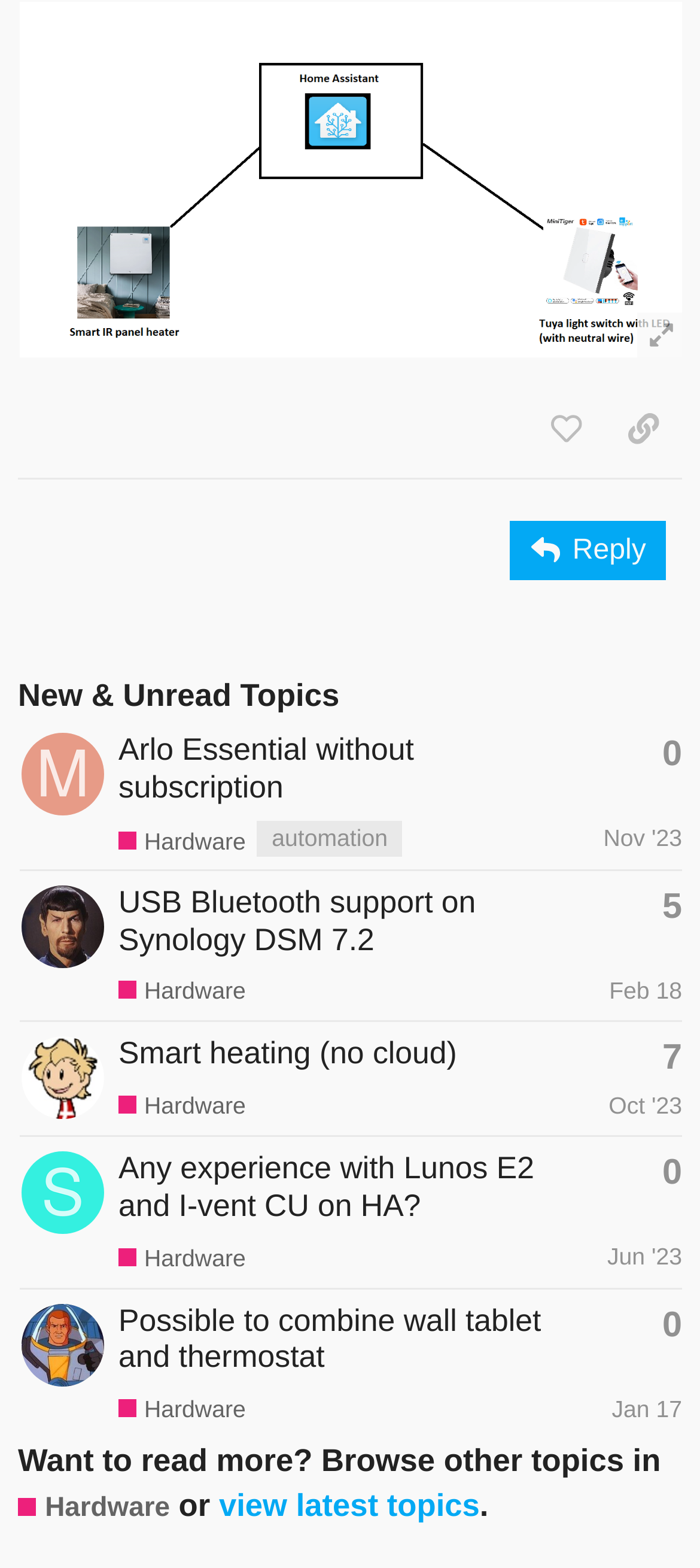Identify the bounding box for the UI element that is described as follows: "Oct '23".

[0.869, 0.695, 0.974, 0.712]